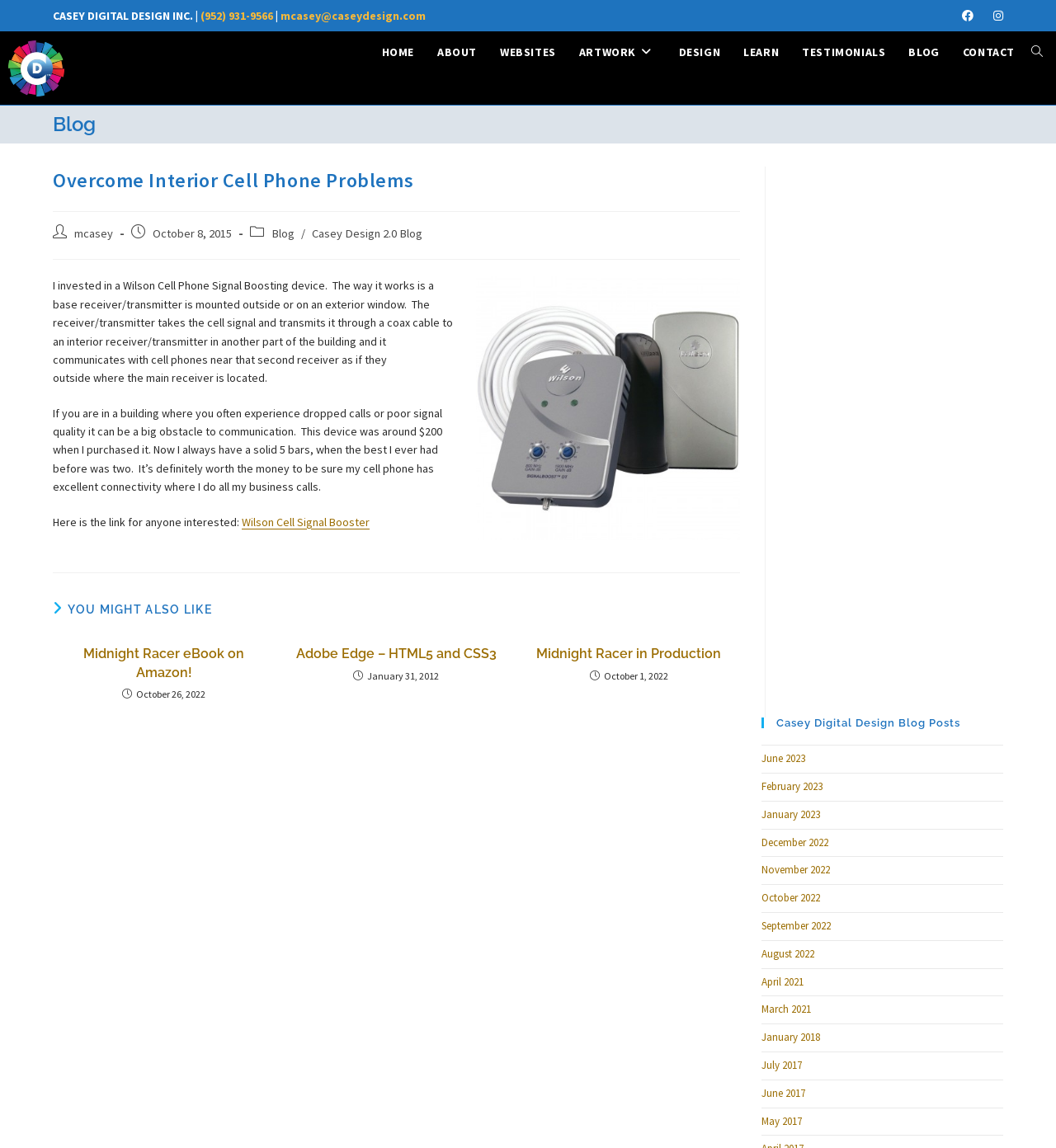Highlight the bounding box coordinates of the element you need to click to perform the following instruction: "View the 'Midnight Racer eBook on Amazon!' post."

[0.059, 0.562, 0.251, 0.594]